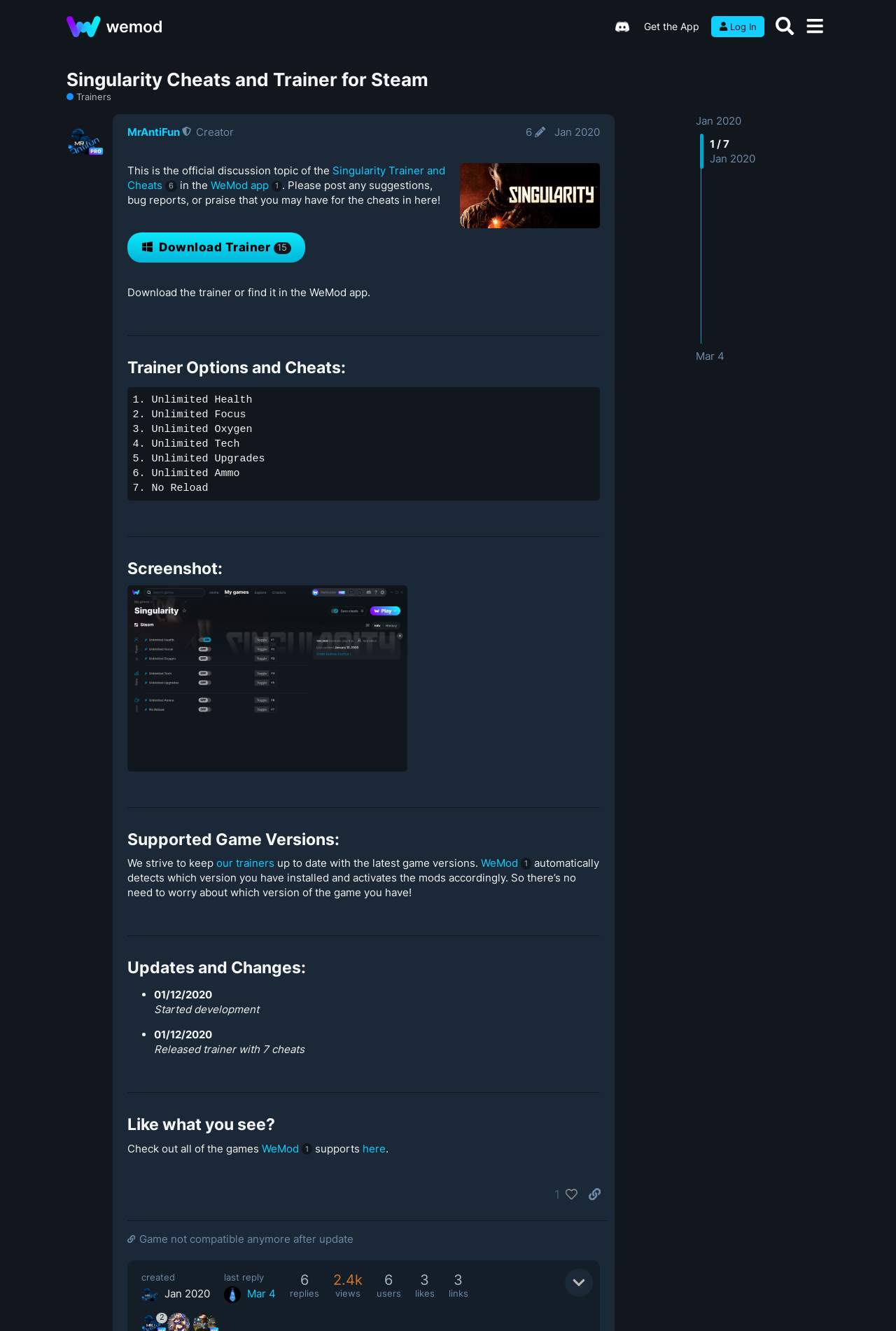What is the latest update mentioned in this topic?
Provide an in-depth answer to the question, covering all aspects.

I found the answer by looking at the text 'last reply Mar 4' and the timestamp 'Mar 4, 2024 5:42 pm' which indicates that the latest update mentioned in this topic is Mar 4, 2024.